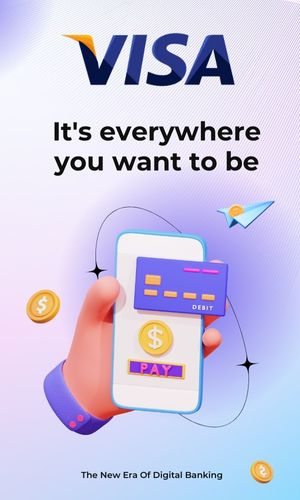Analyze the image and answer the question with as much detail as possible: 
What is the tagline written below the logo?

Below the logo, the tagline 'It's everywhere you want to be' is boldly inscribed, emphasizing the universal reach and accessibility of Visa services, which suggests that the tagline written below the logo is 'It's everywhere you want to be'.